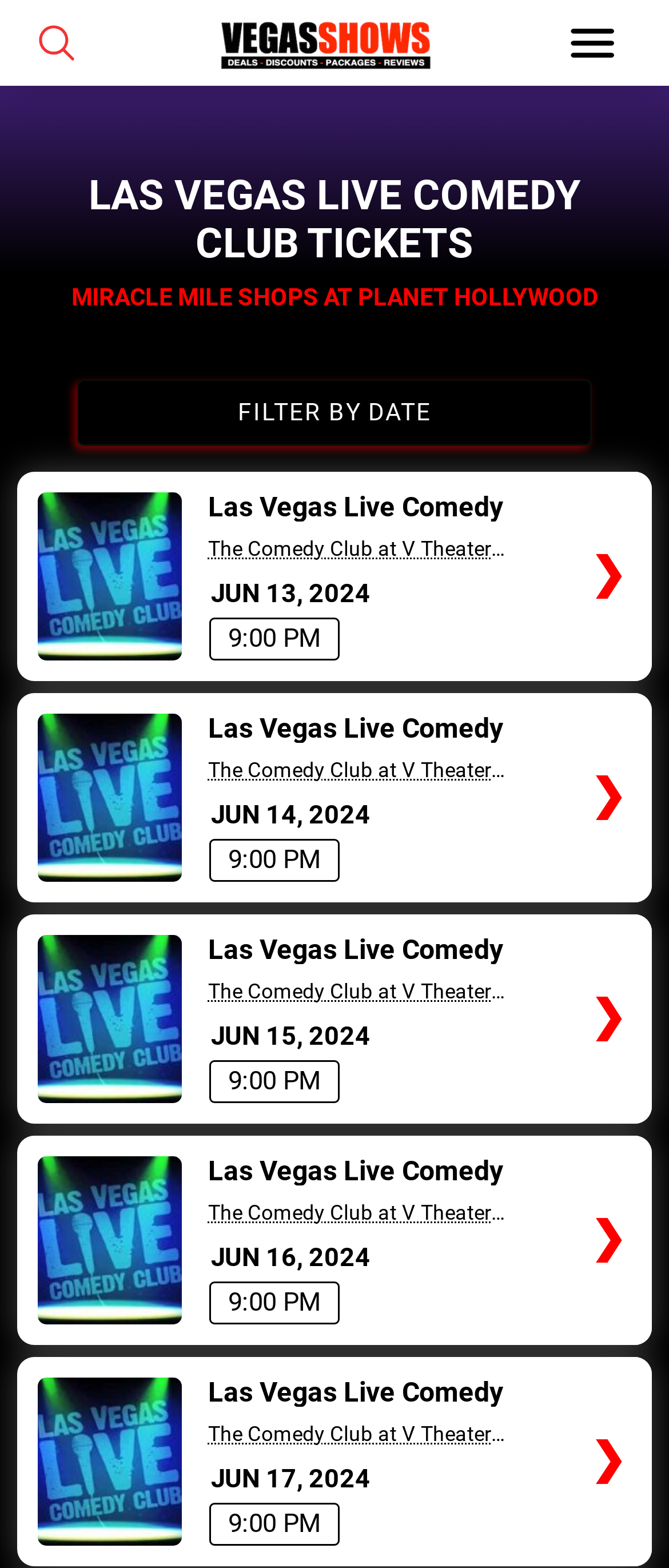Please specify the bounding box coordinates of the clickable section necessary to execute the following command: "Filter by date".

[0.355, 0.253, 0.645, 0.271]